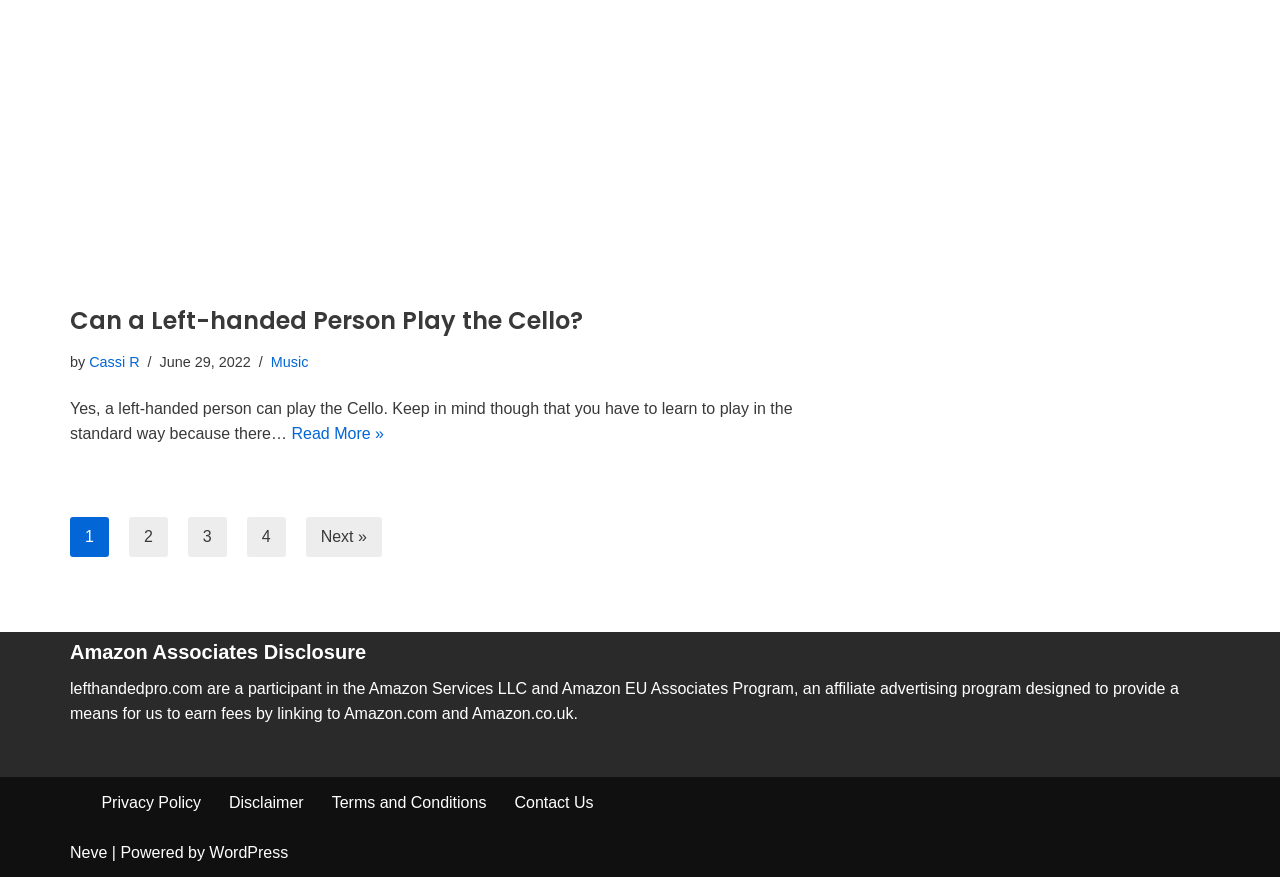Identify the bounding box coordinates of the clickable region required to complete the instruction: "Go to page 2". The coordinates should be given as four float numbers within the range of 0 and 1, i.e., [left, top, right, bottom].

[0.101, 0.589, 0.131, 0.635]